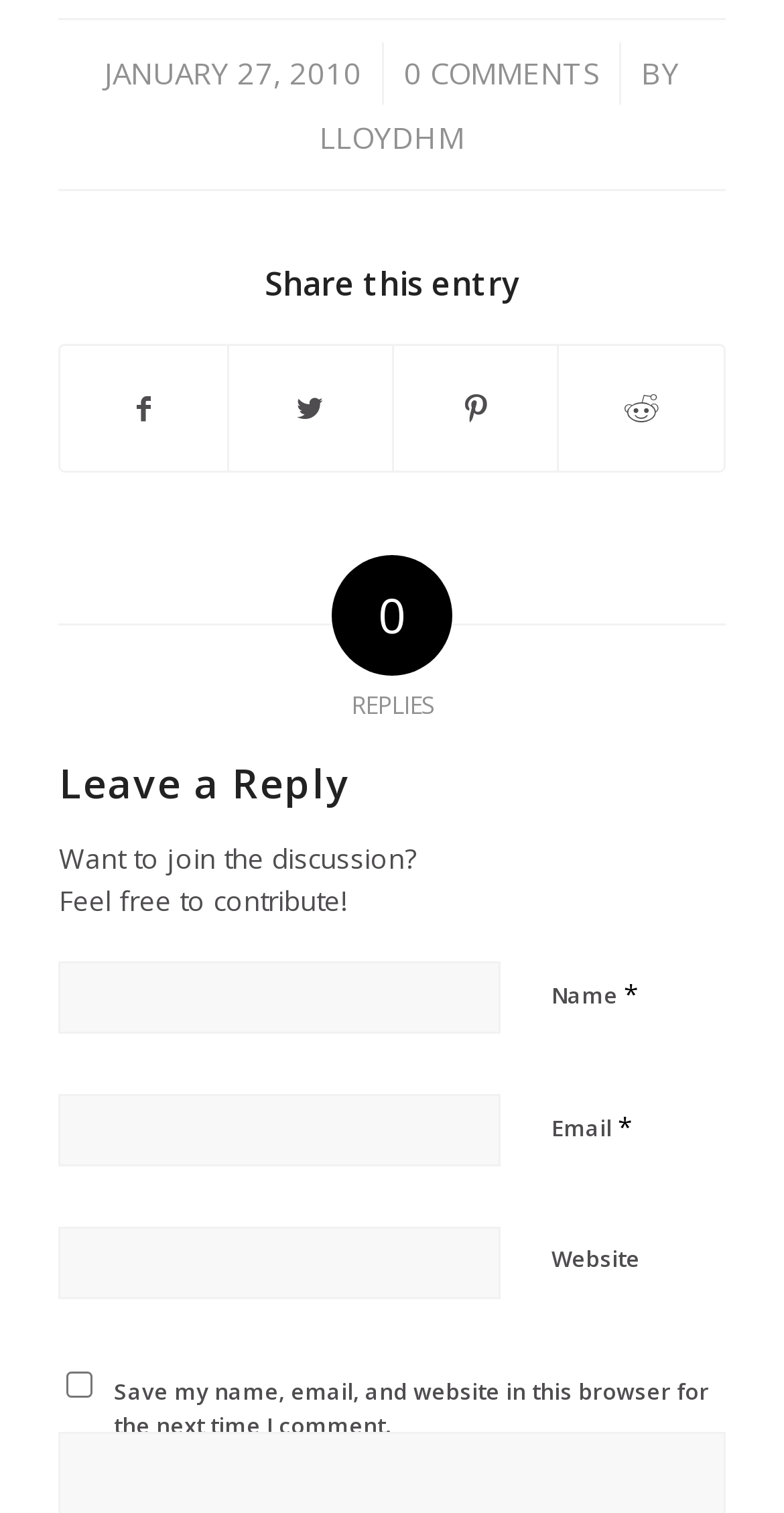Locate the coordinates of the bounding box for the clickable region that fulfills this instruction: "Check the 'Save my name, email, and website in this browser' checkbox".

[0.085, 0.907, 0.119, 0.924]